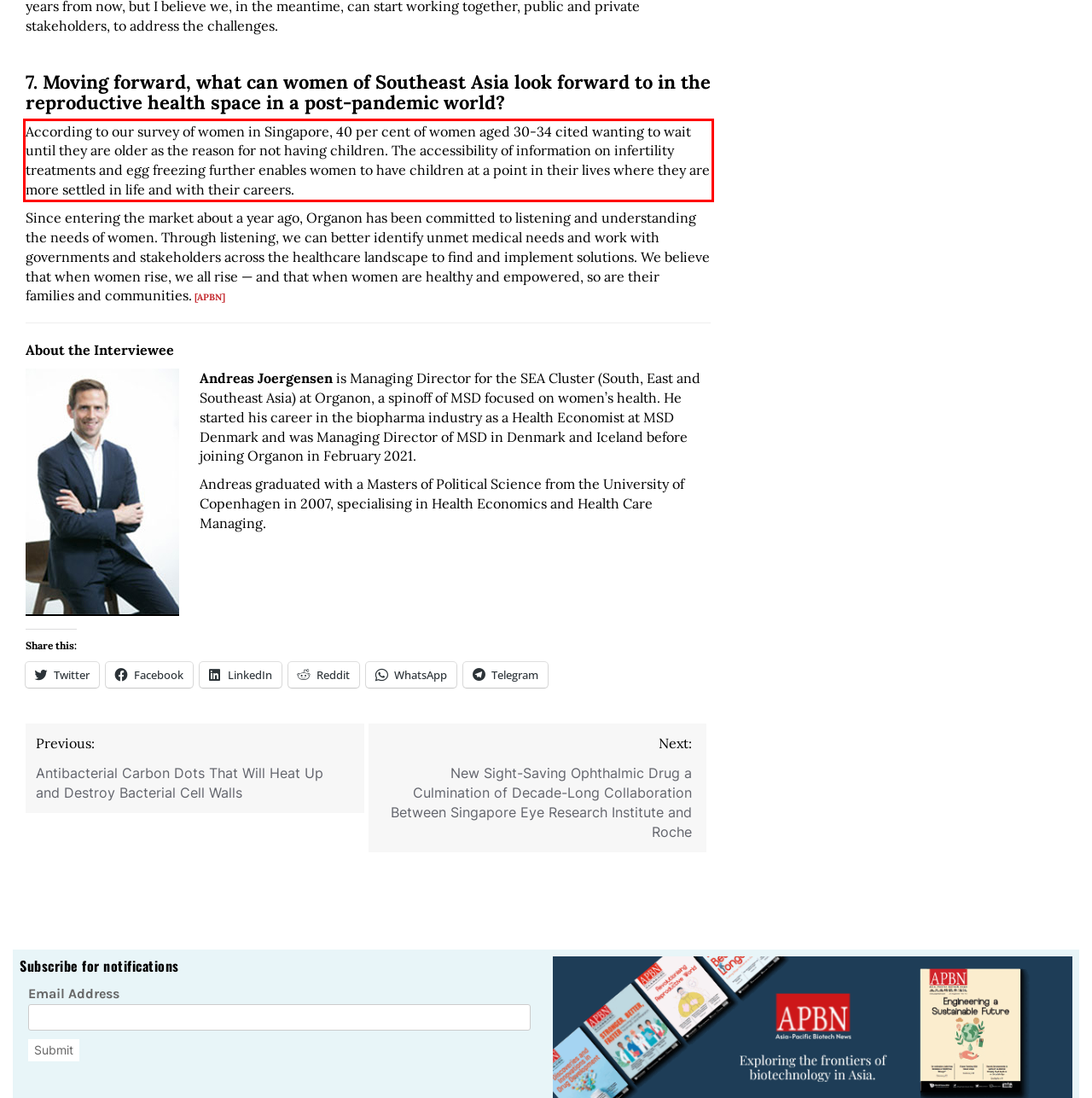You are presented with a webpage screenshot featuring a red bounding box. Perform OCR on the text inside the red bounding box and extract the content.

According to our survey of women in Singapore, 40 per cent of women aged 30-34 cited wanting to wait until they are older as the reason for not having children. The accessibility of information on infertility treatments and egg freezing further enables women to have children at a point in their lives where they are more settled in life and with their careers.